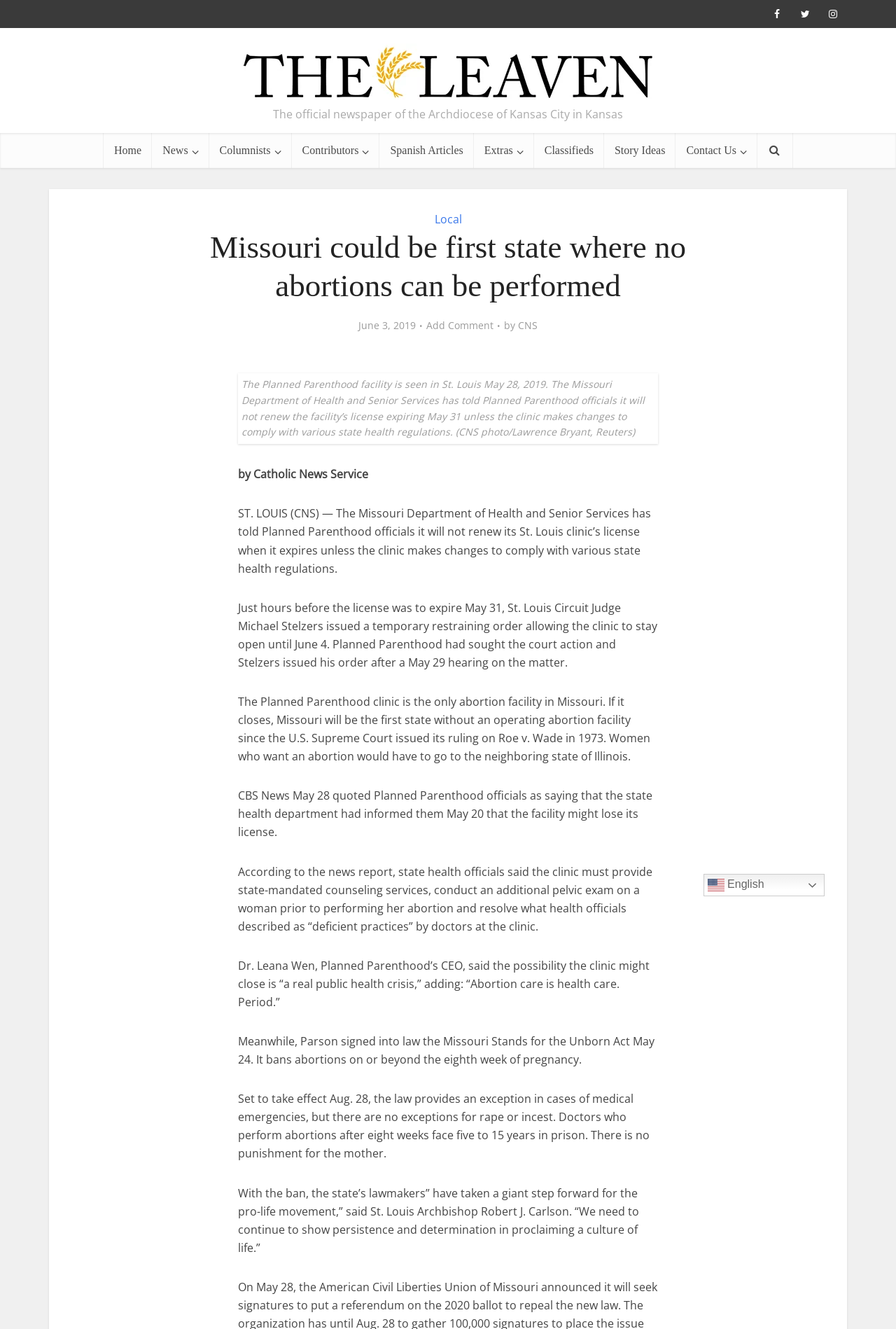Locate the bounding box coordinates of the clickable area needed to fulfill the instruction: "Switch to English language".

[0.785, 0.658, 0.92, 0.674]